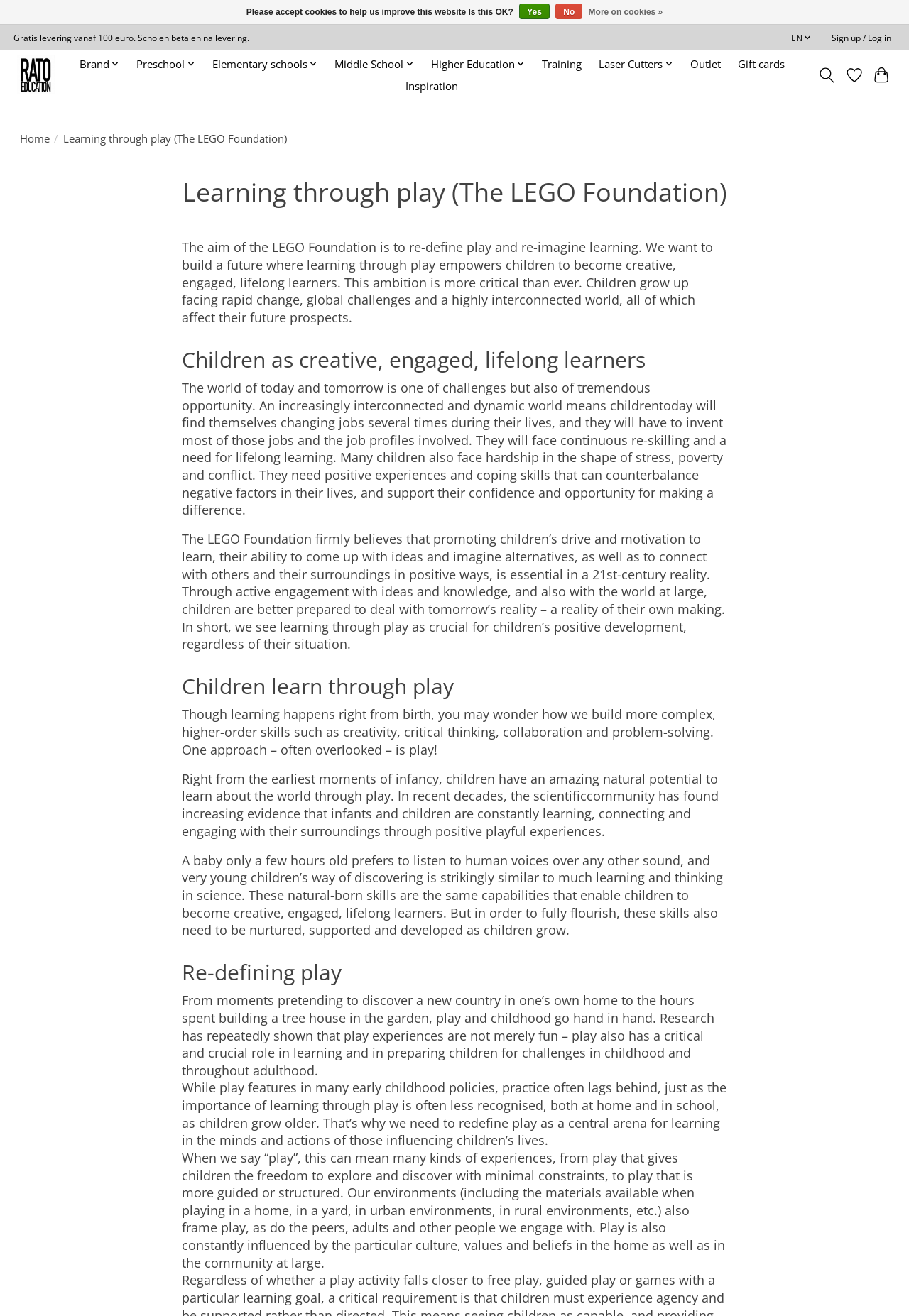Locate the bounding box coordinates of the area where you should click to accomplish the instruction: "Open the cart".

[0.958, 0.047, 0.981, 0.067]